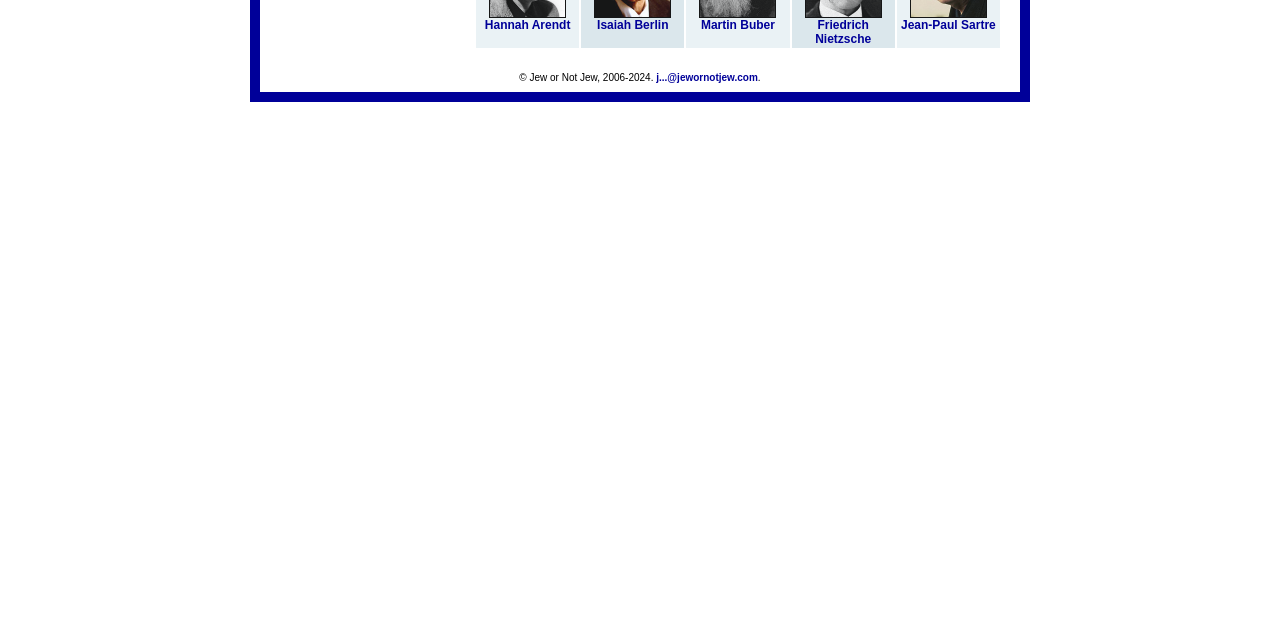Based on the provided description, "Jean-Paul Sartre", find the bounding box of the corresponding UI element in the screenshot.

[0.704, 0.011, 0.778, 0.05]